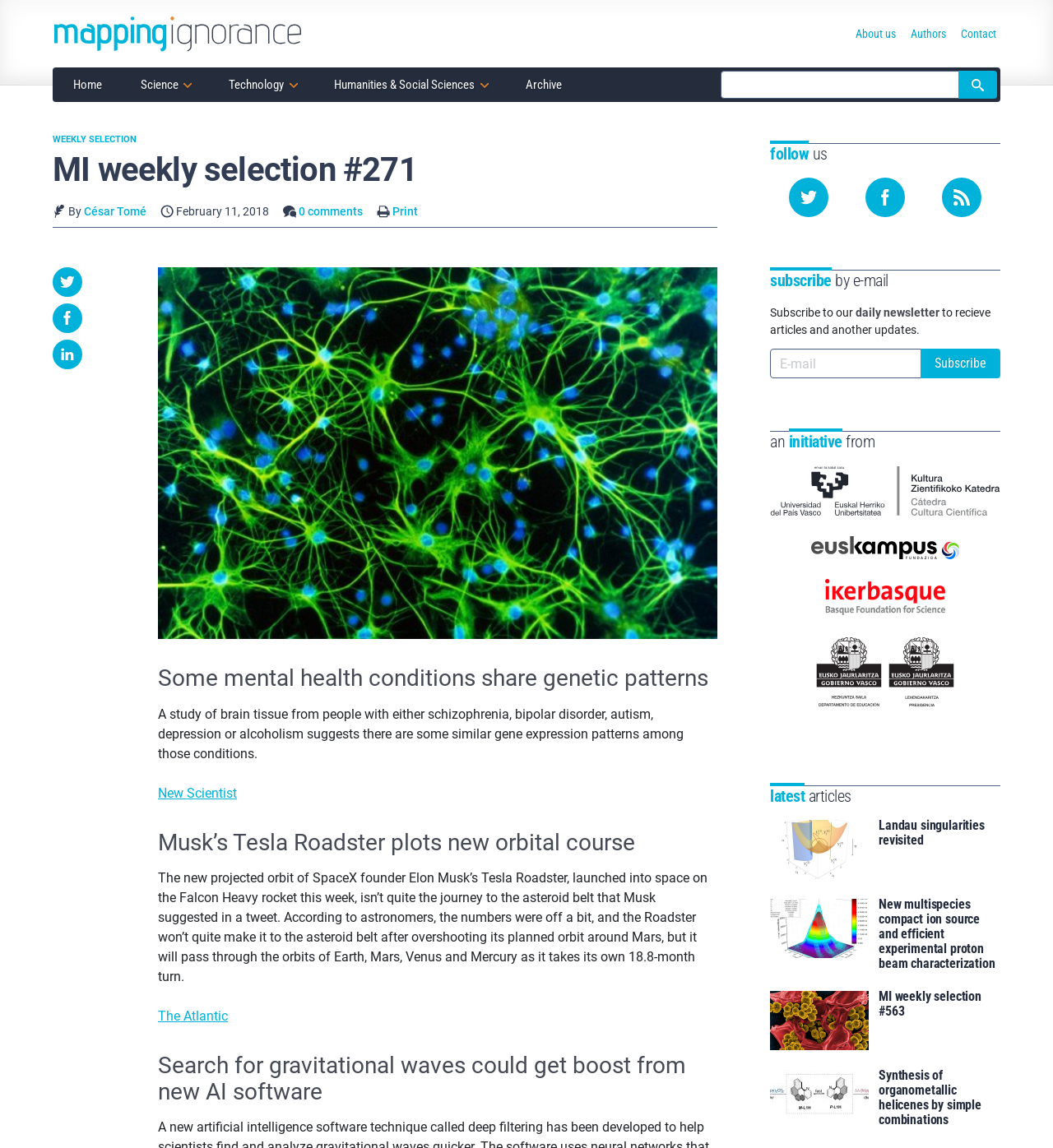What organizations are supporting this initiative?
Give a detailed and exhaustive answer to the question.

The initiative is supported by several organizations, including Cátedra de Cultura Científica de la UPV/EHU, Euskampus Fundazioa, Ikerbasque - Basque Foundation for Science, and Eusko Jaurlaritza - Hezkuntza Saila, as indicated by the logos and descriptions at the bottom of the webpage.